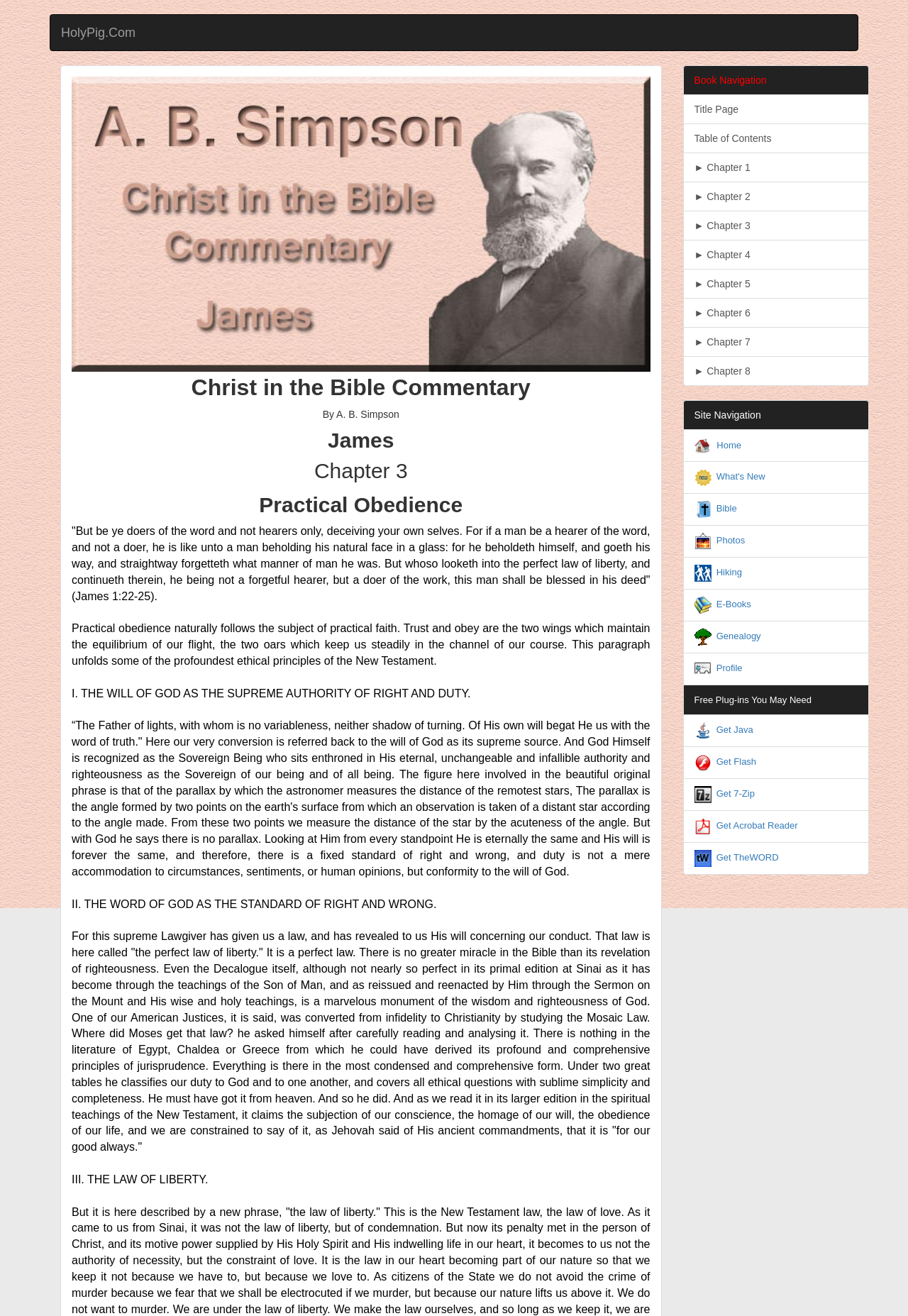What is the current chapter being discussed?
Using the image, give a concise answer in the form of a single word or short phrase.

Chapter 3